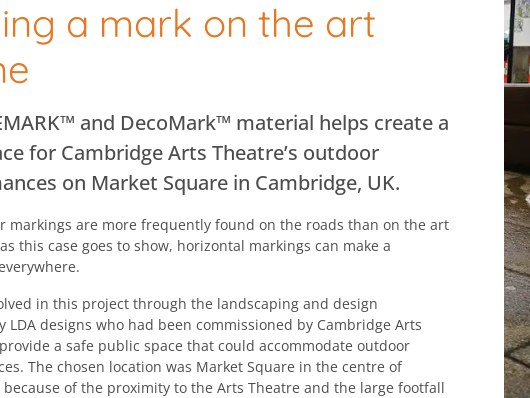Answer the following in one word or a short phrase: 
What materials were used in creating the public space?

PREMARK and DecoMark